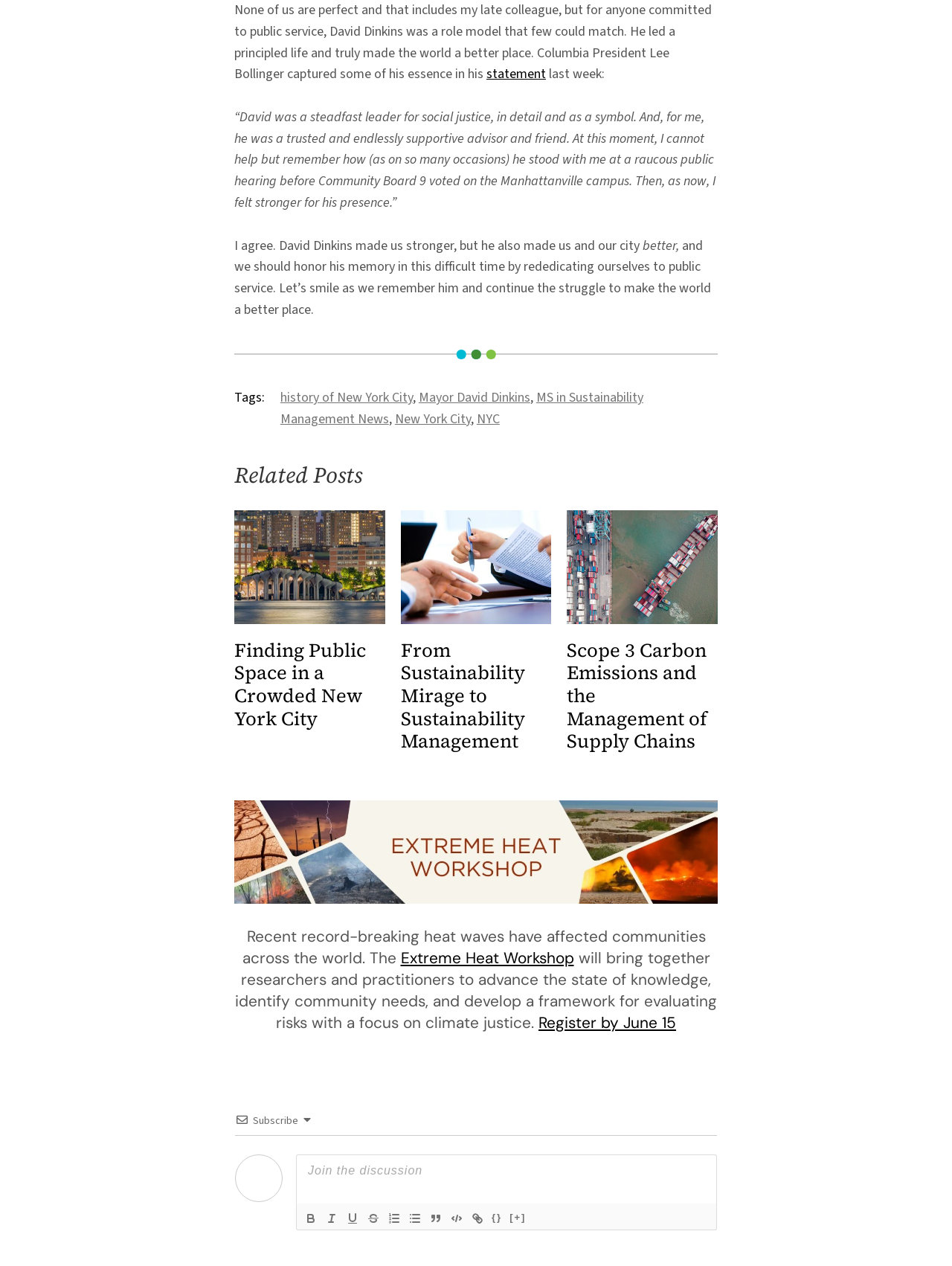Ascertain the bounding box coordinates for the UI element detailed here: "[+]". The coordinates should be provided as [left, top, right, bottom] with each value being a float between 0 and 1.

[0.531, 0.955, 0.557, 0.969]